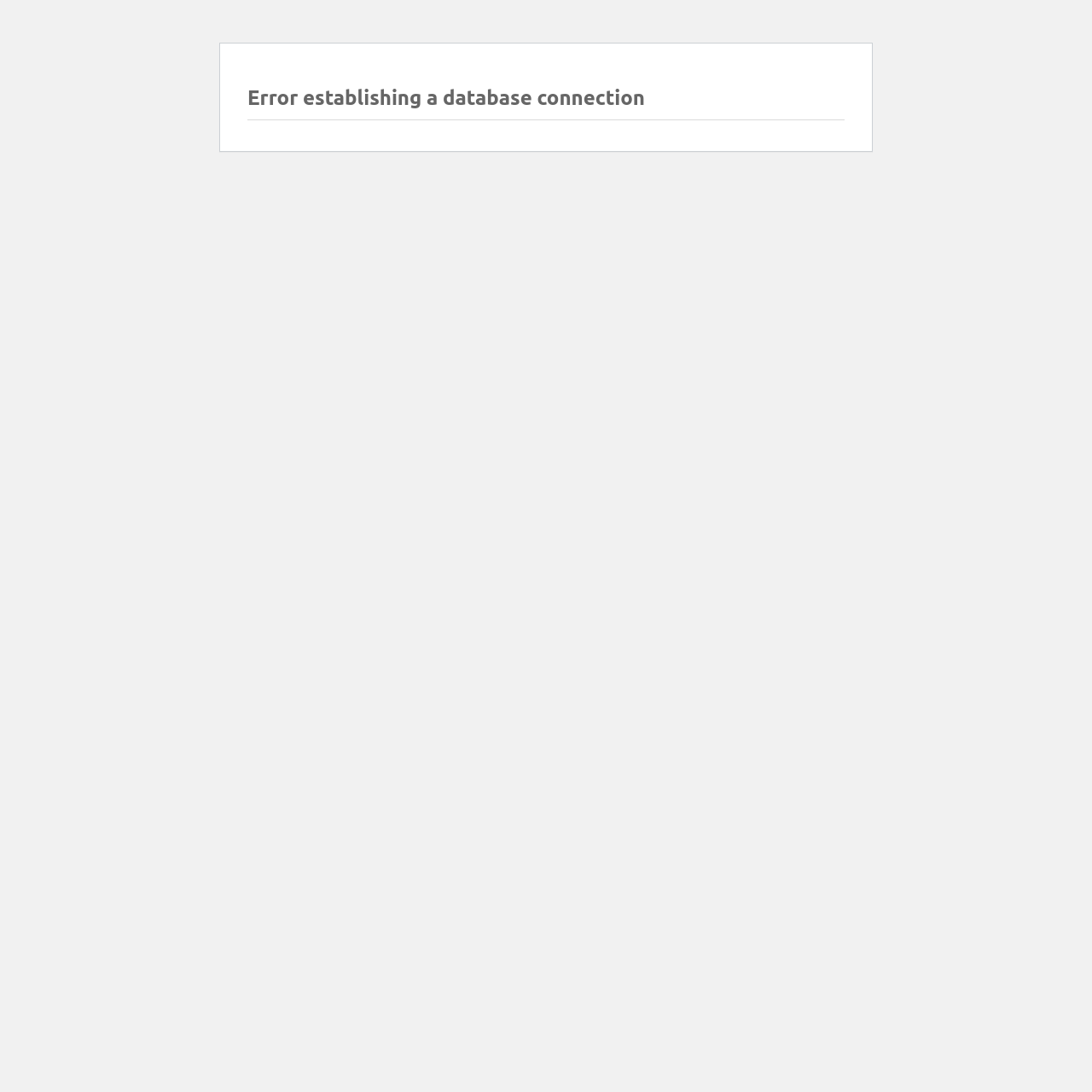Find the main header of the webpage and produce its text content.

Error establishing a database connection